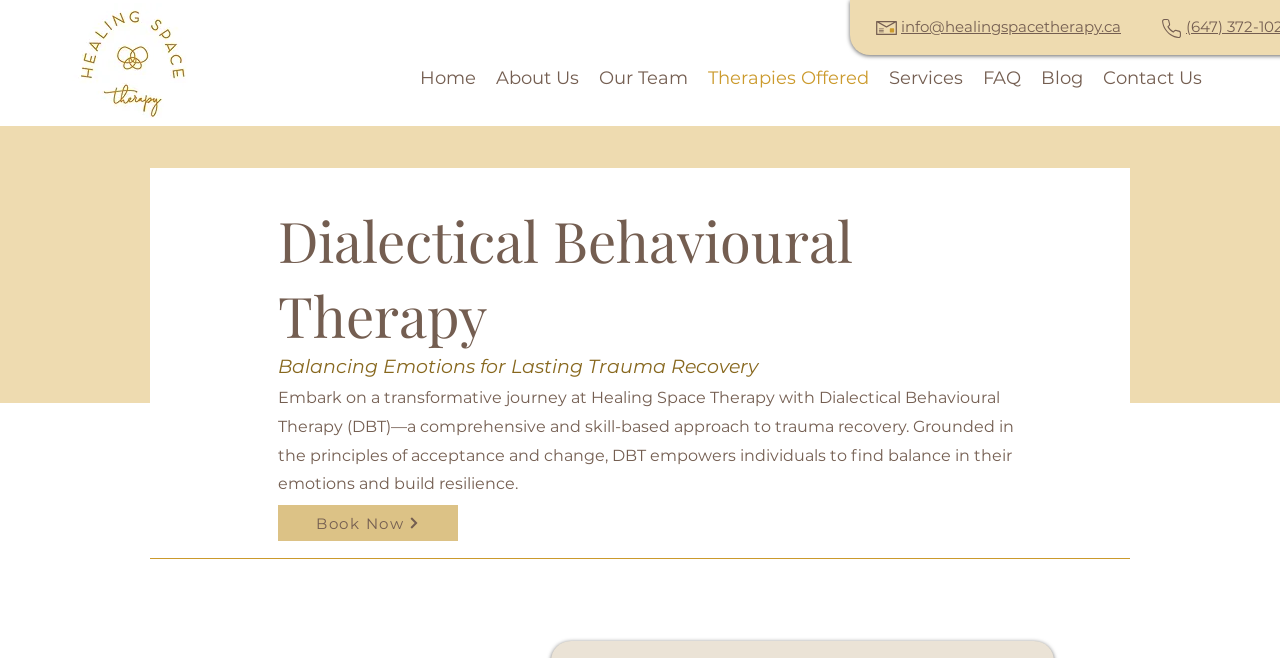What are the main sections of this website?
Answer the question in a detailed and comprehensive manner.

The main sections of this website can be found in the navigation menu at the top of the webpage. These sections include 'Home', 'About Us', 'Our Team', 'Therapies Offered', 'Services', 'FAQ', 'Blog', and 'Contact Us'. These sections are likely the main categories of information that the website provides.